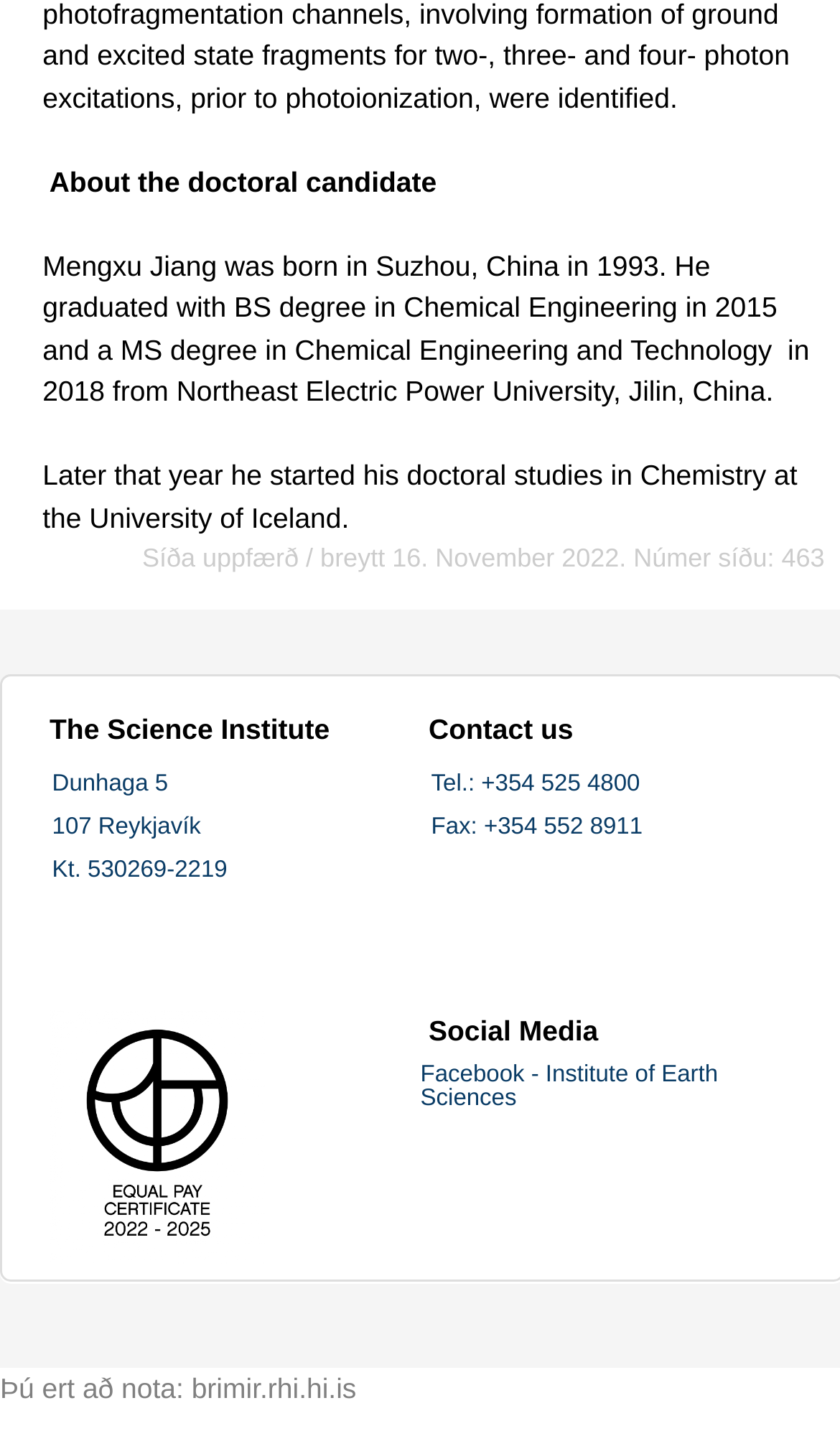Where was Mengxu Jiang born?
Can you provide a detailed and comprehensive answer to the question?

According to the text, Mengxu Jiang was born in Suzhou, China in 1993, as stated in the second paragraph of the webpage.